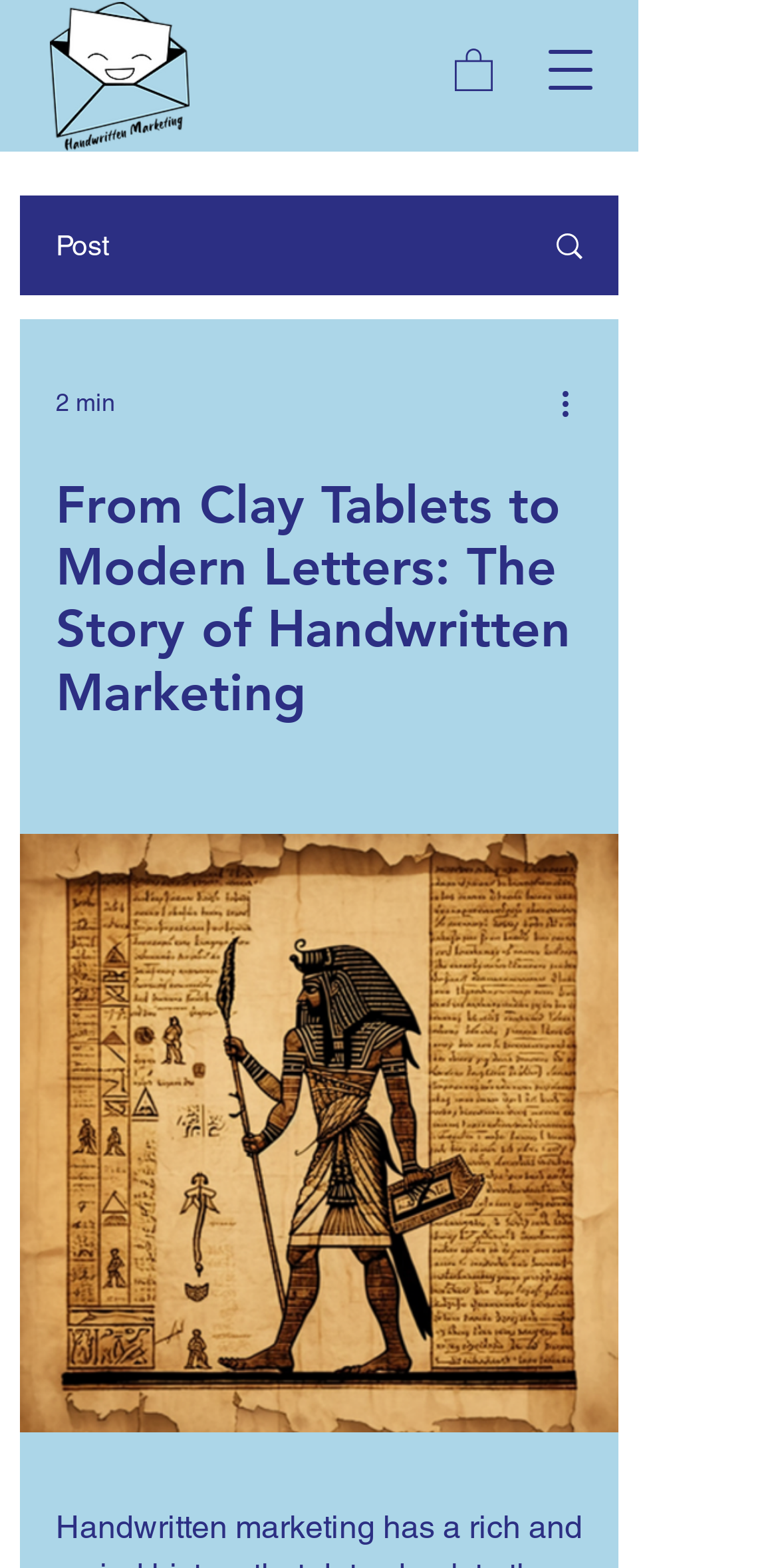What is the logo of the website?
Answer the question with as much detail as possible.

I found the logo by looking at the top-left corner of the webpage, where I saw an image with the text 'Handwritten Marketing Logo'.